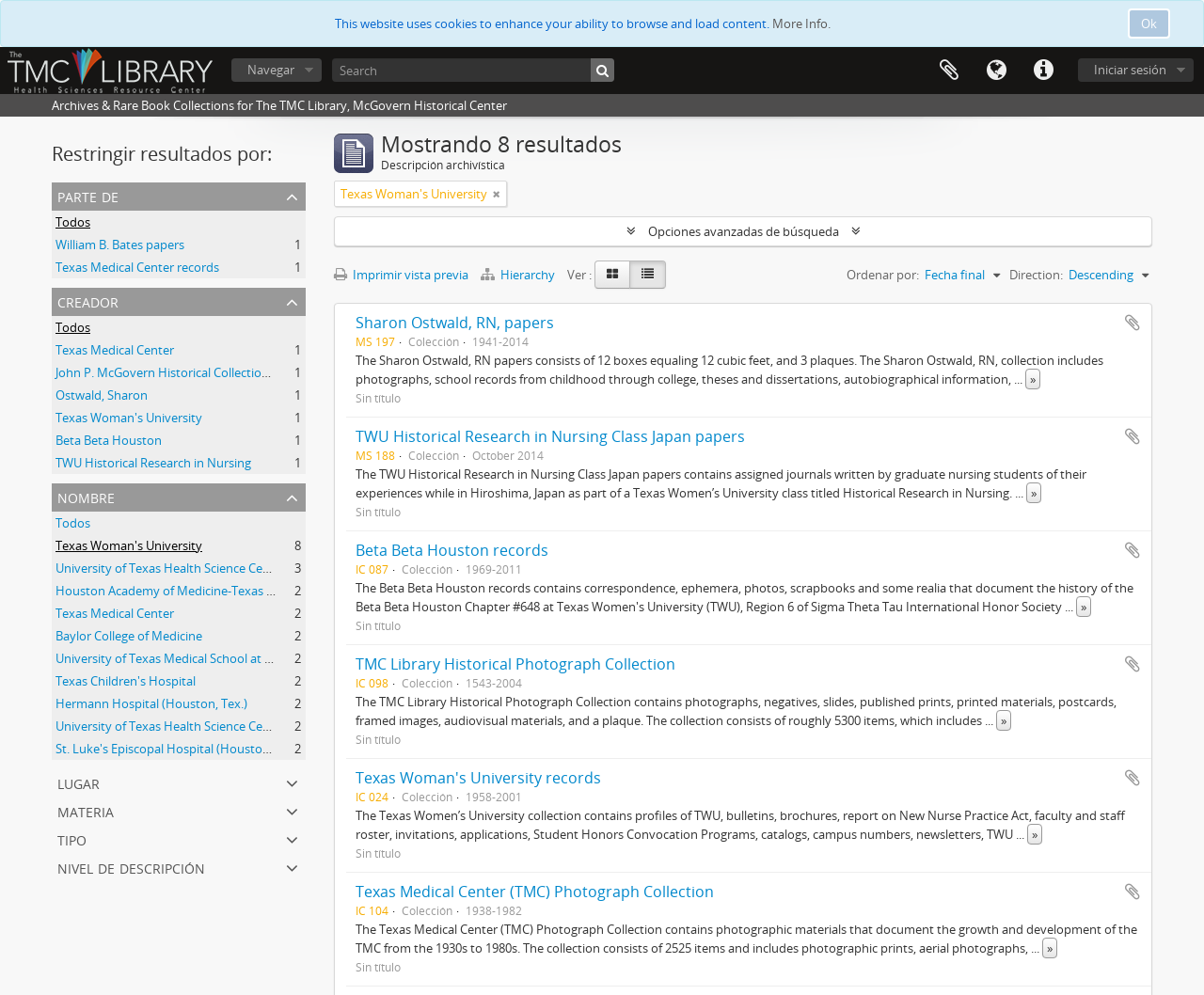Identify the coordinates of the bounding box for the element that must be clicked to accomplish the instruction: "Filter by creator".

[0.043, 0.289, 0.254, 0.318]